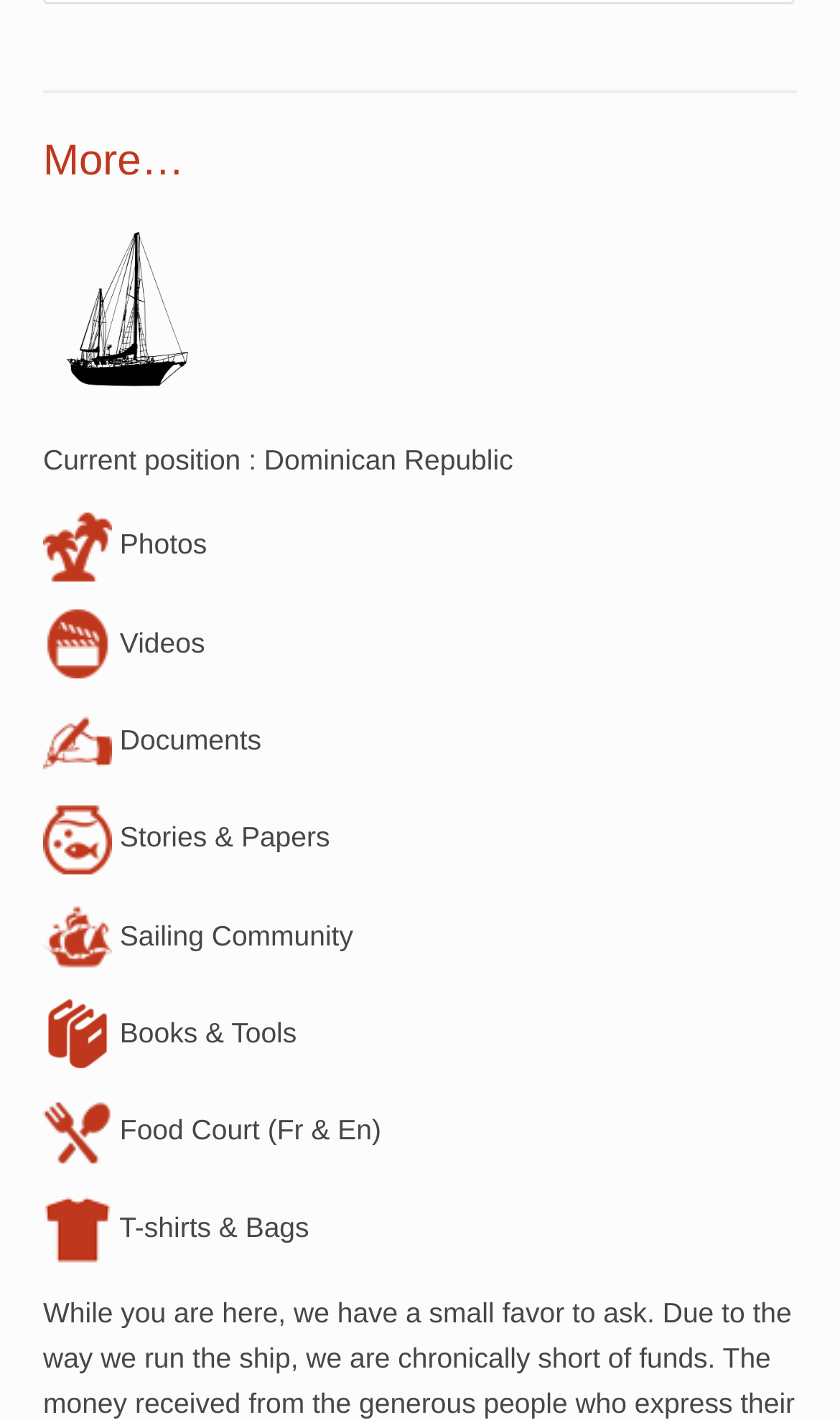Determine the bounding box coordinates of the region that needs to be clicked to achieve the task: "View current position".

[0.051, 0.312, 0.611, 0.335]